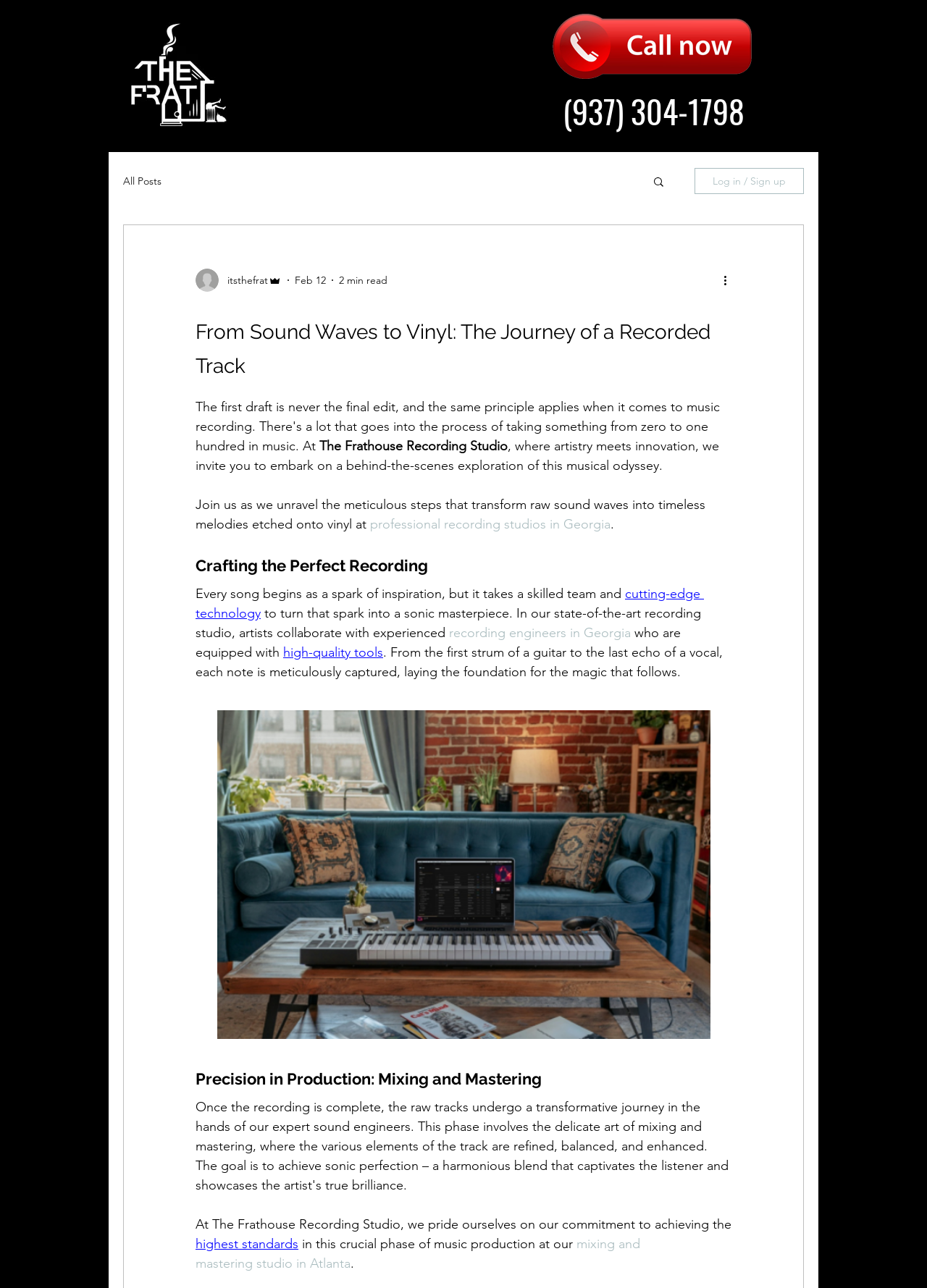What is the role of the team in the recording studio?
Based on the image, give a one-word or short phrase answer.

Collaborate with artists